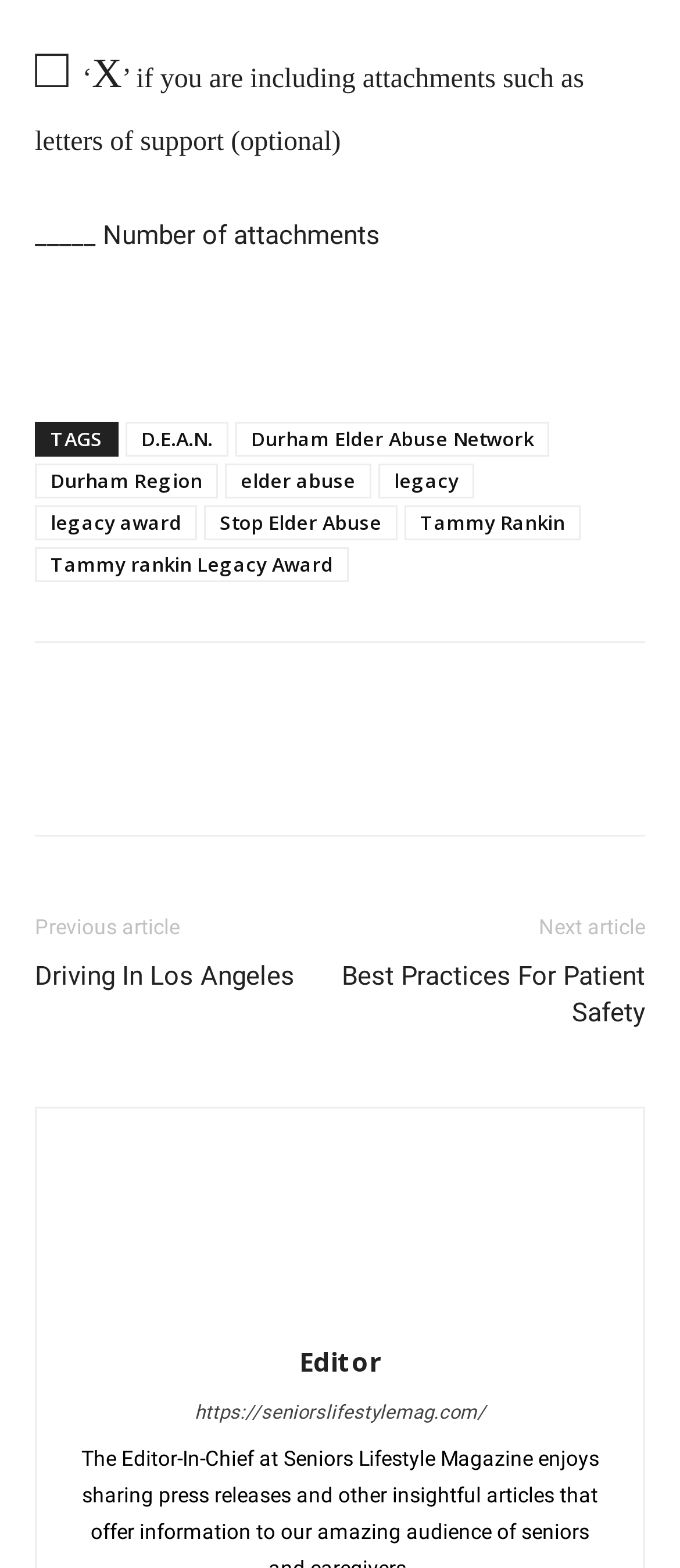Locate the bounding box coordinates of the element that should be clicked to execute the following instruction: "Click on the 'https://seniorslifestylemag.com/' link".

[0.286, 0.894, 0.714, 0.908]